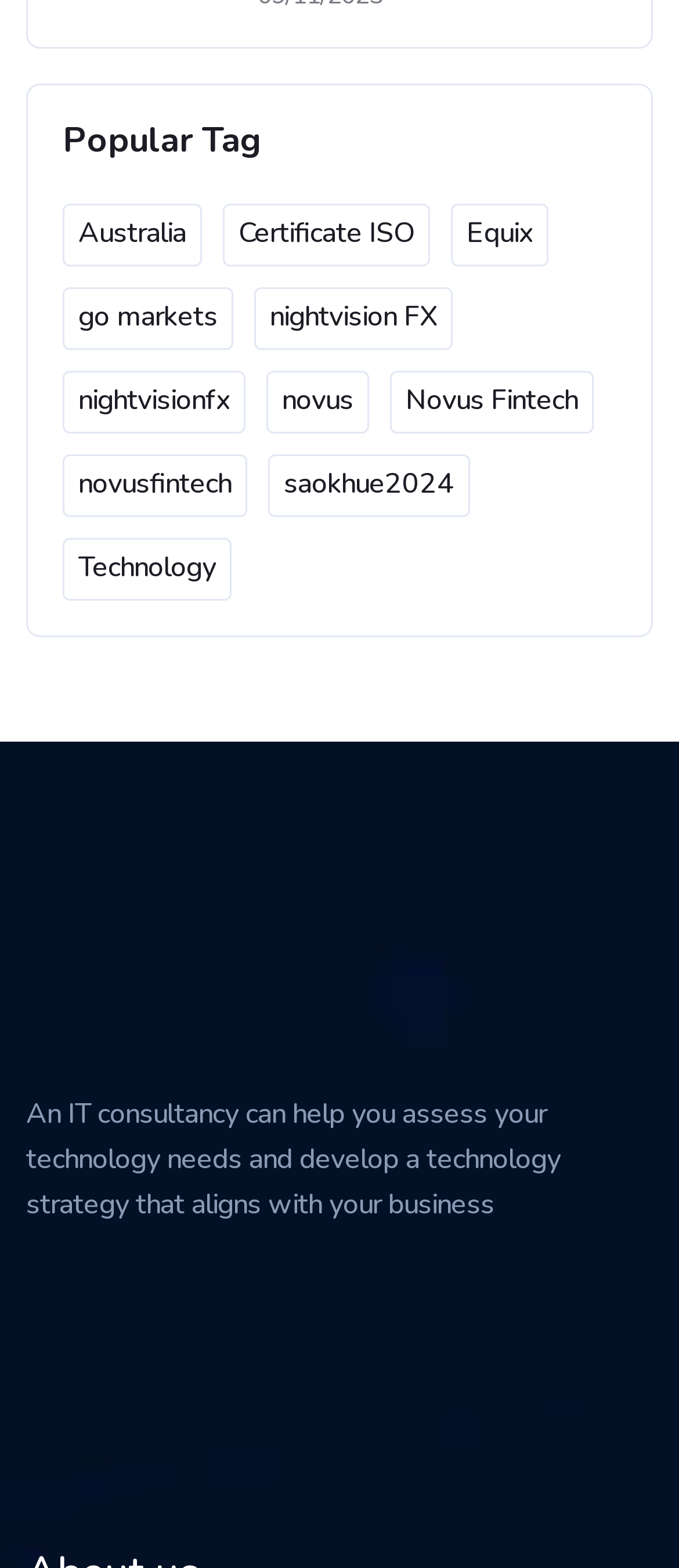What is the main topic of the webpage?
Give a detailed explanation using the information visible in the image.

The webpage appears to be about IT consultancy services, as indicated by the static text 'An IT consultancy can help you assess your technology needs and develop a technology strategy that aligns with your business'.